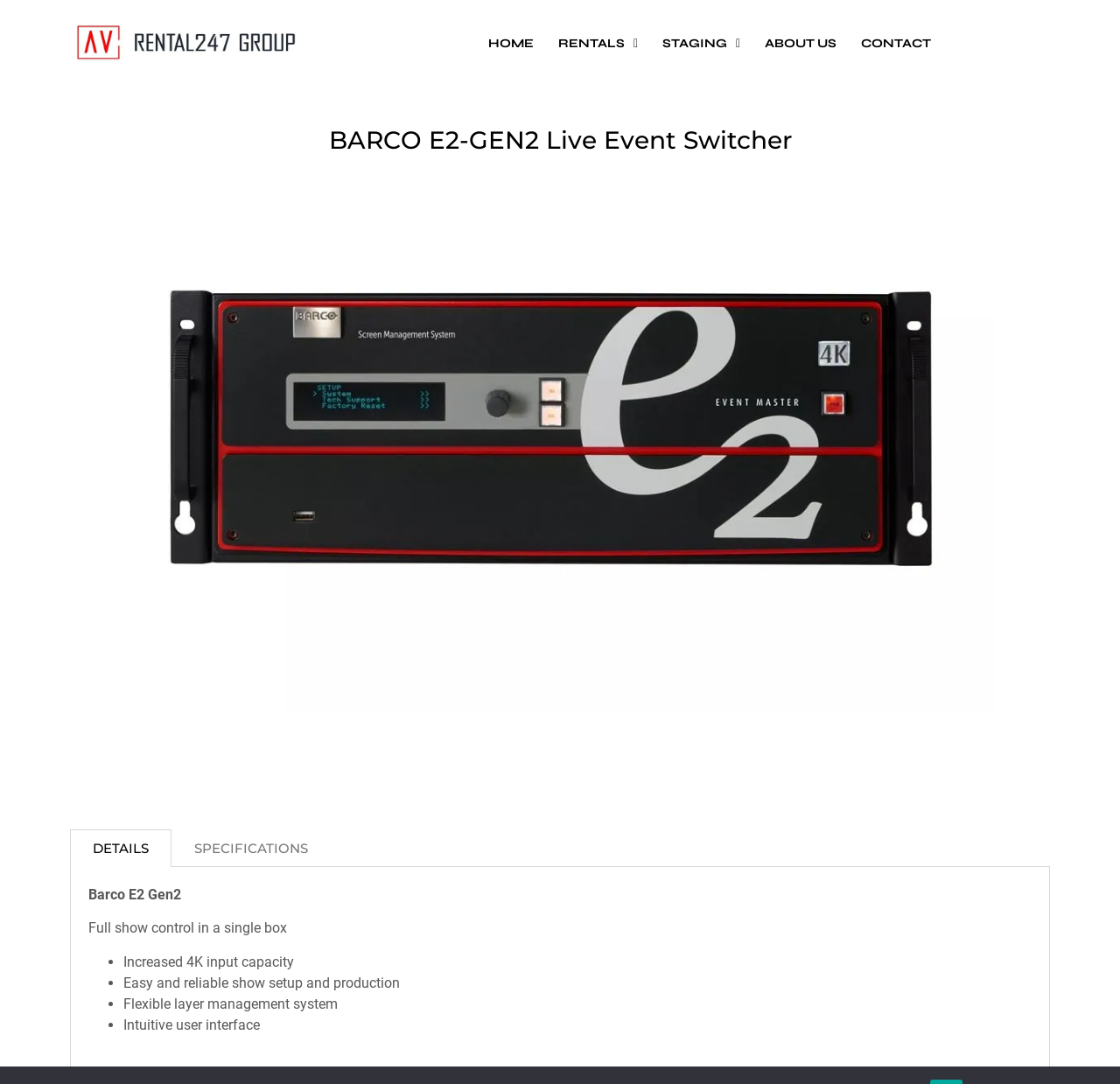Reply to the question below using a single word or brief phrase:
How many 4K inputs does the Barco E2 Gen 2 offer?

16